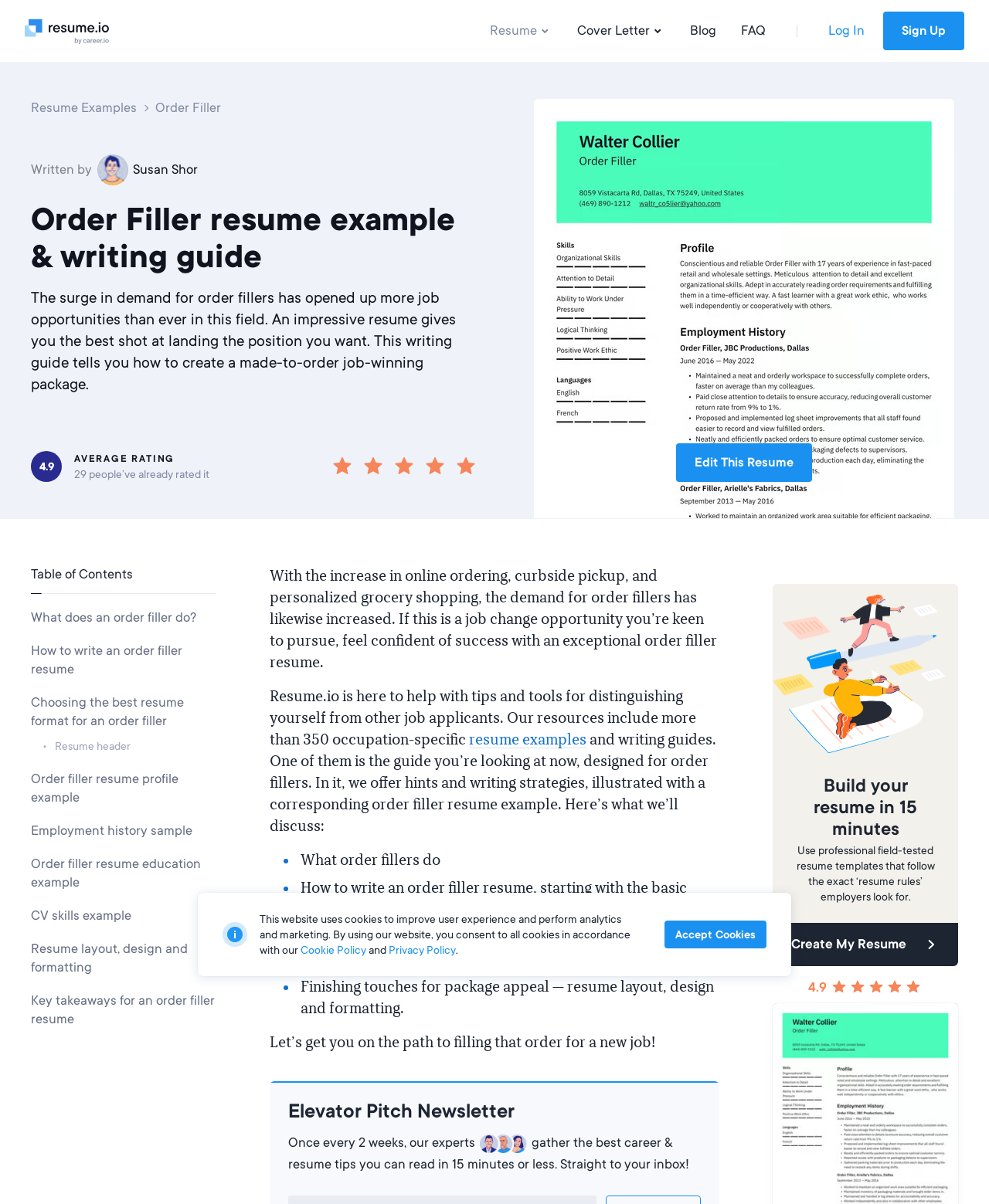How many occupation-specific resume examples are provided by Resume.io?
Using the image as a reference, answer with just one word or a short phrase.

350